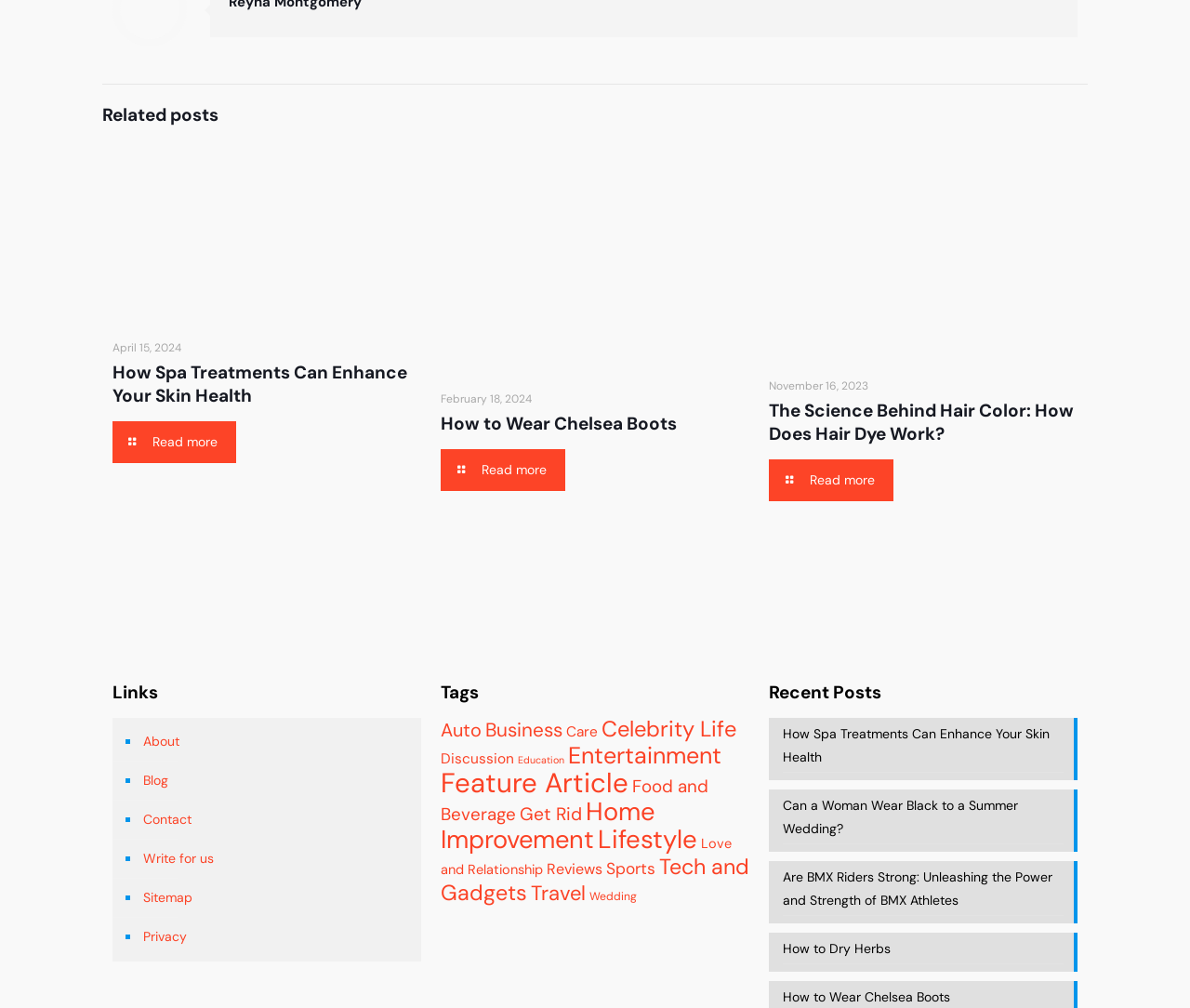Based on the element description: "Love and Relationship", identify the UI element and provide its bounding box coordinates. Use four float numbers between 0 and 1, [left, top, right, bottom].

[0.37, 0.829, 0.615, 0.872]